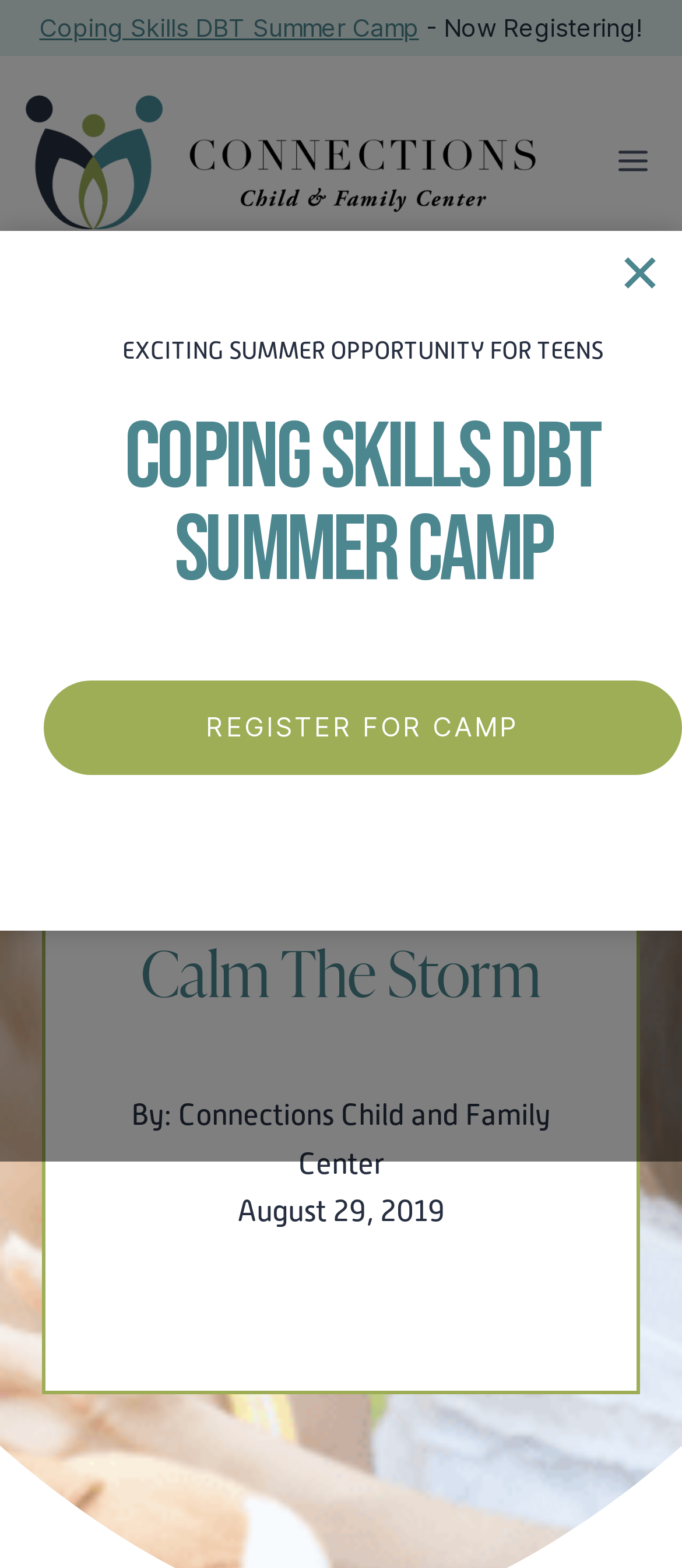Respond with a single word or short phrase to the following question: 
What is the date of the article?

August 29, 2019